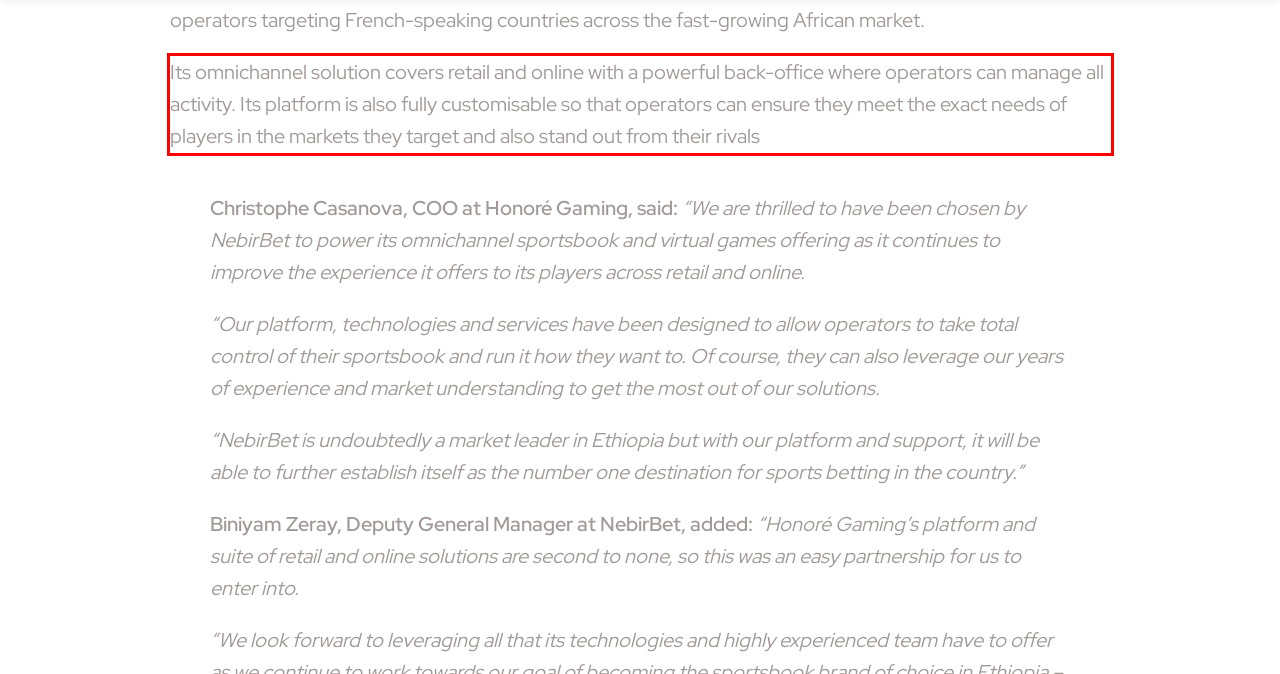Using the provided webpage screenshot, identify and read the text within the red rectangle bounding box.

Its omnichannel solution covers retail and online with a powerful back-office where operators can manage all activity. Its platform is also fully customisable so that operators can ensure they meet the exact needs of players in the markets they target and also stand out from their rivals